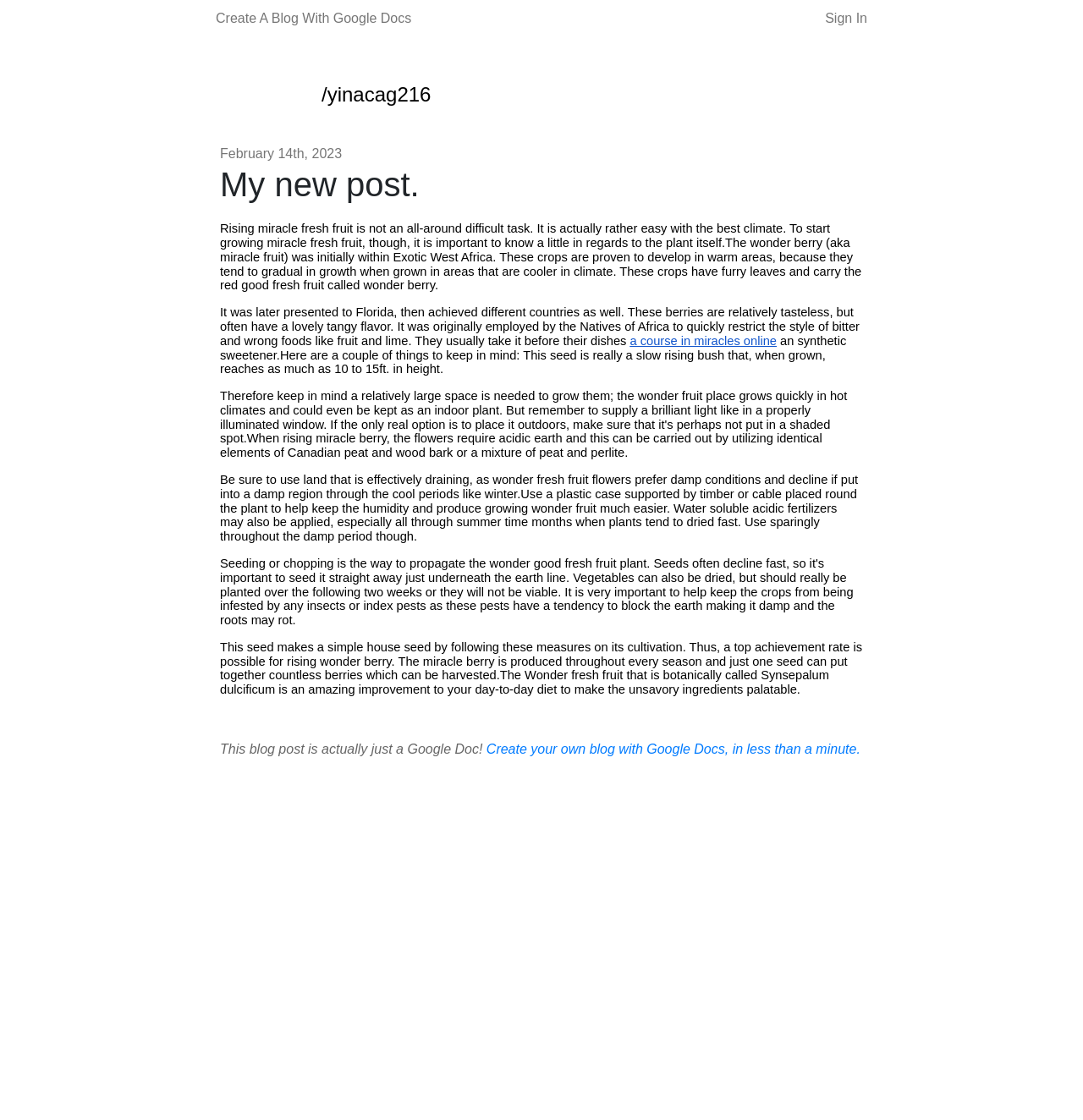How can I create a blog like this one?
Respond to the question with a single word or phrase according to the image.

Use Google Docs